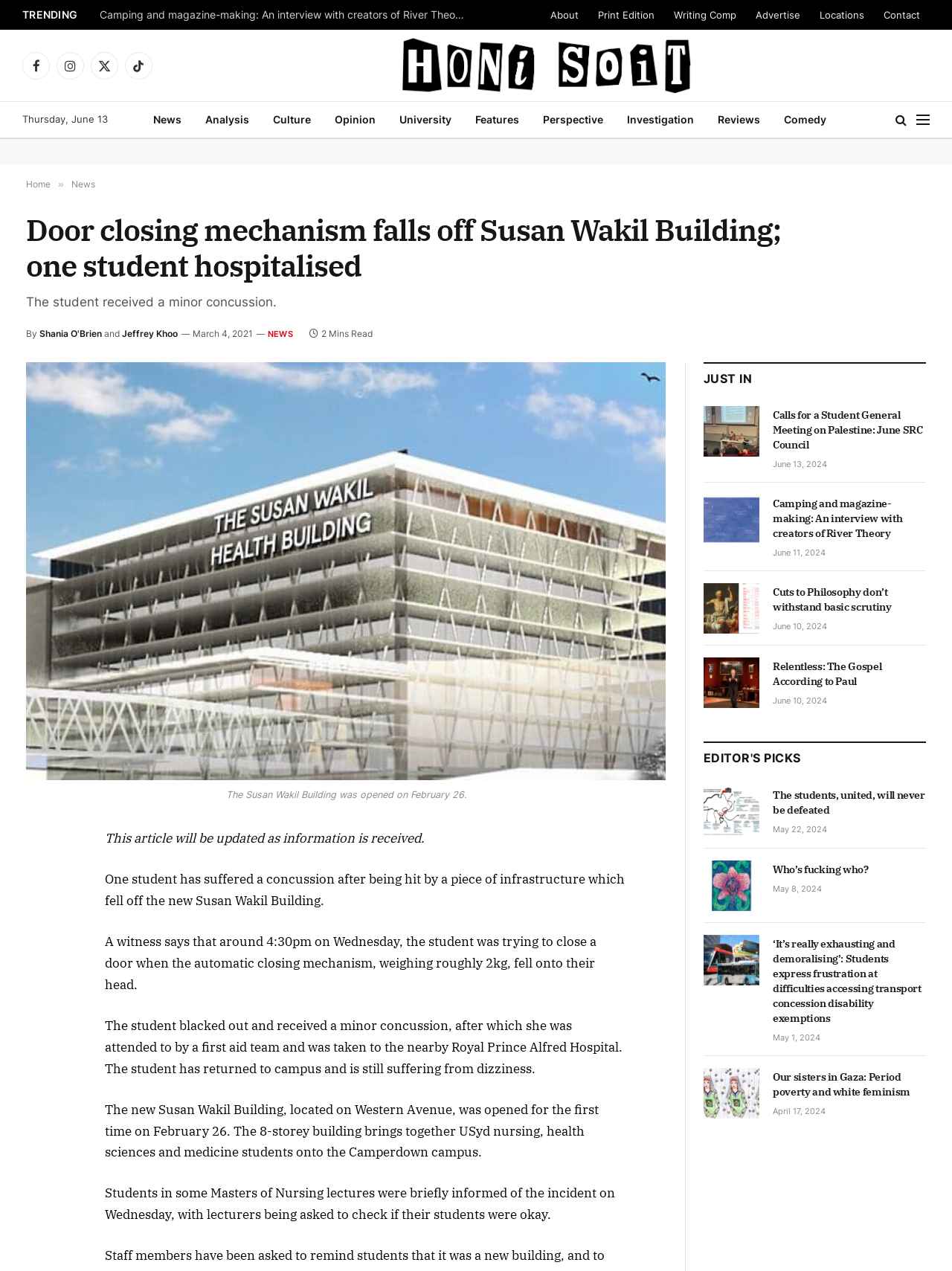What is the name of the building where the incident occurred?
Answer the question in as much detail as possible.

The question asks for the name of the building where the incident occurred. From the webpage, we can see that the article is about a door closing mechanism falling off a building, and the building is mentioned as the Susan Wakil Building.